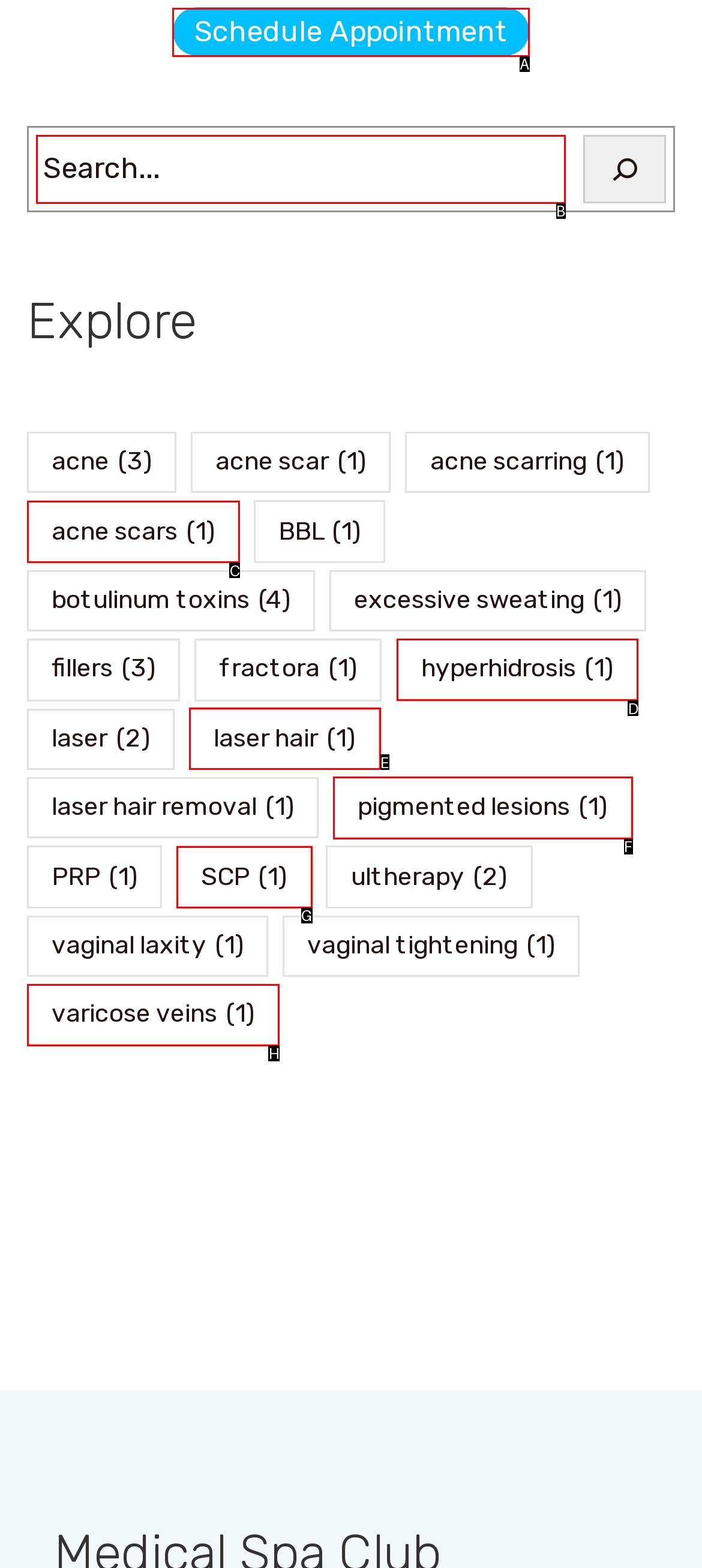Given the instruction: Schedule an appointment, which HTML element should you click on?
Answer with the letter that corresponds to the correct option from the choices available.

A